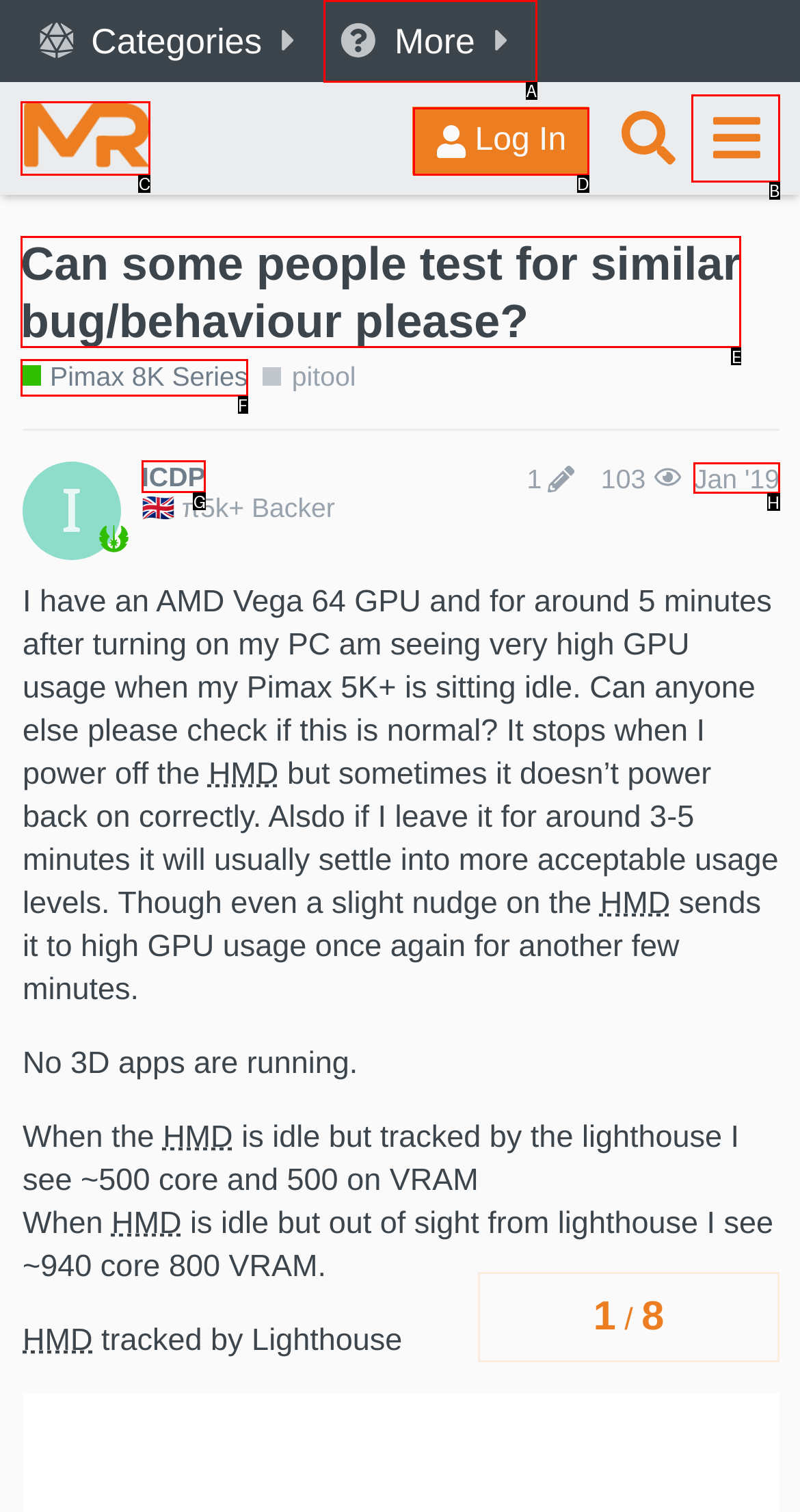Match the HTML element to the given description: Brain / Nervous System
Indicate the option by its letter.

None